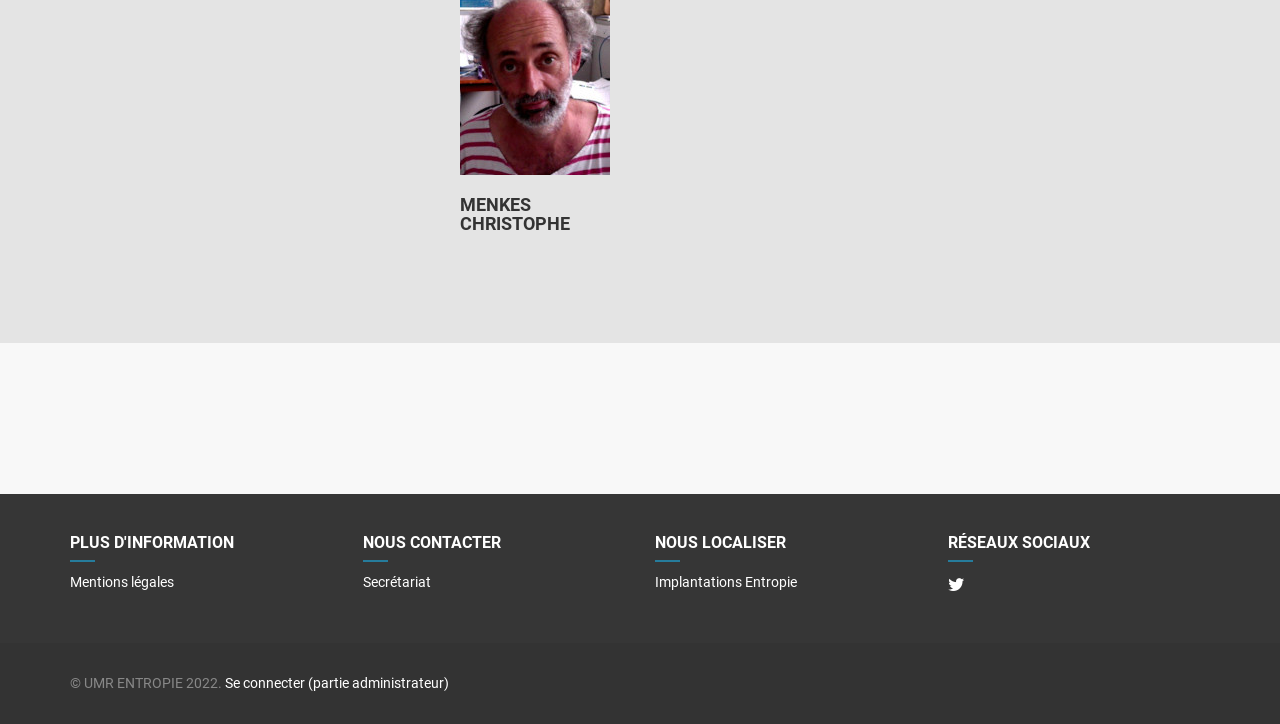What are the three main sections on the webpage?
Please provide a full and detailed response to the question.

The three main sections on the webpage are identified by the heading elements 'PLUS D'INFORMATION', 'NOUS CONTACTER', and 'NOUS LOCALISER', which are prominently displayed on the webpage and seem to categorize the content into three main areas.